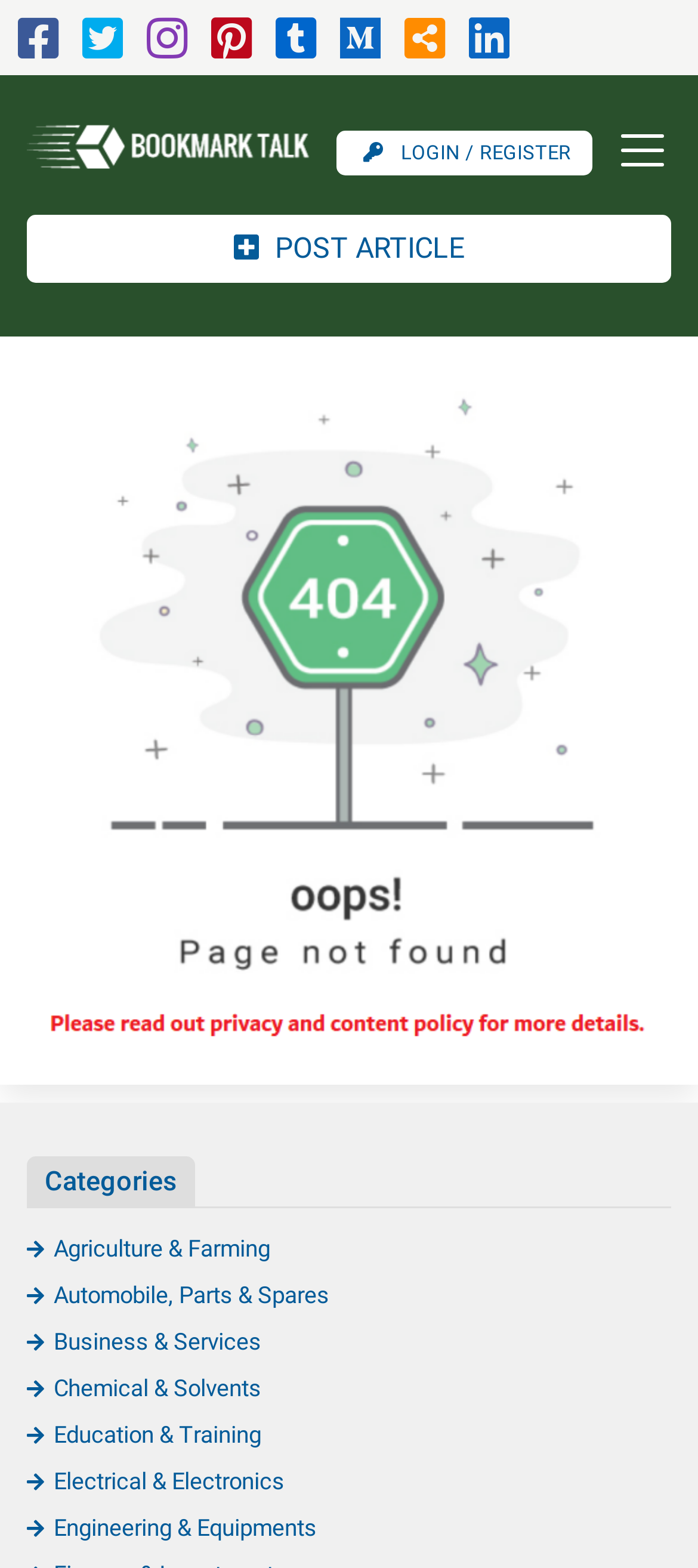Review the image closely and give a comprehensive answer to the question: What is the purpose of the button at the top right?

The button at the top right corner of the webpage is used to toggle the navigation menu, and it is currently not expanded.